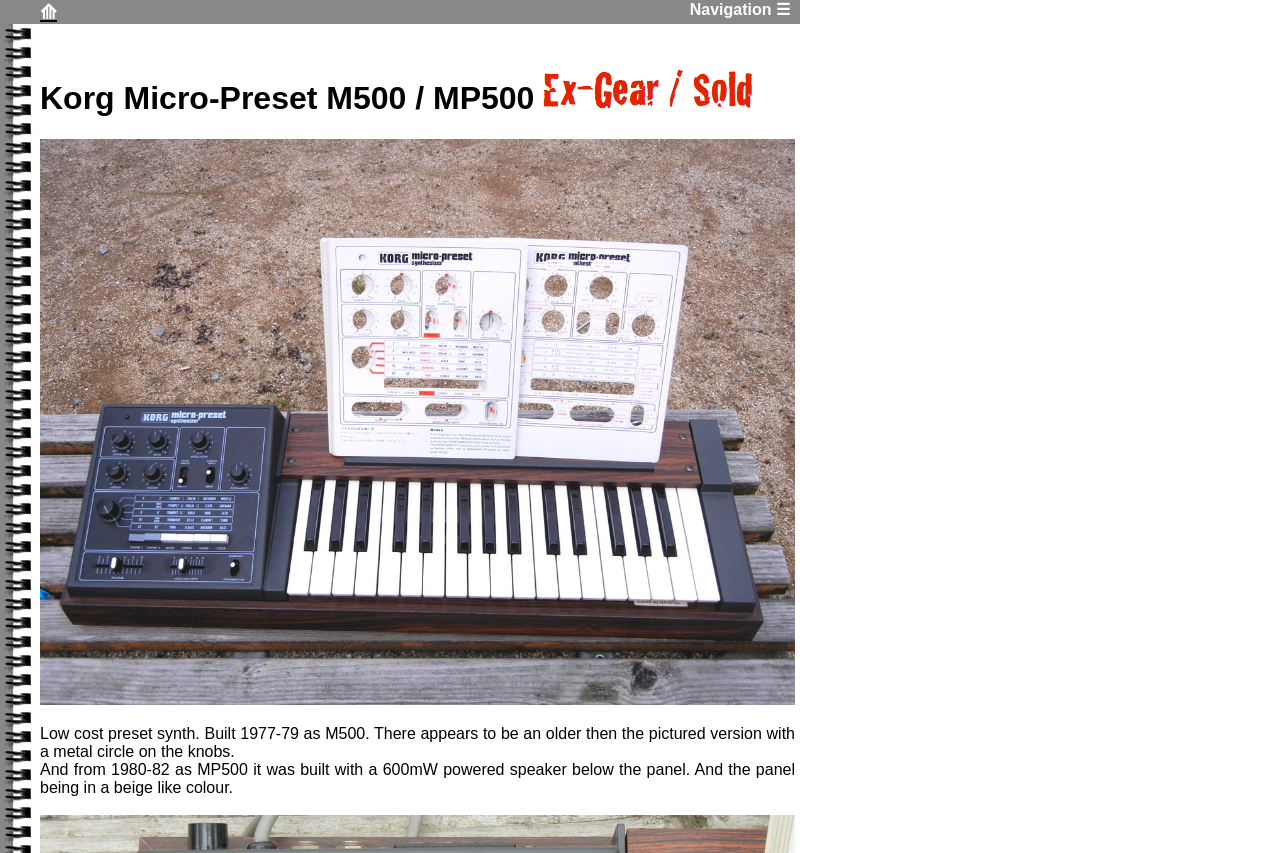Use a single word or phrase to answer the question:
What is the navigation icon?

☰